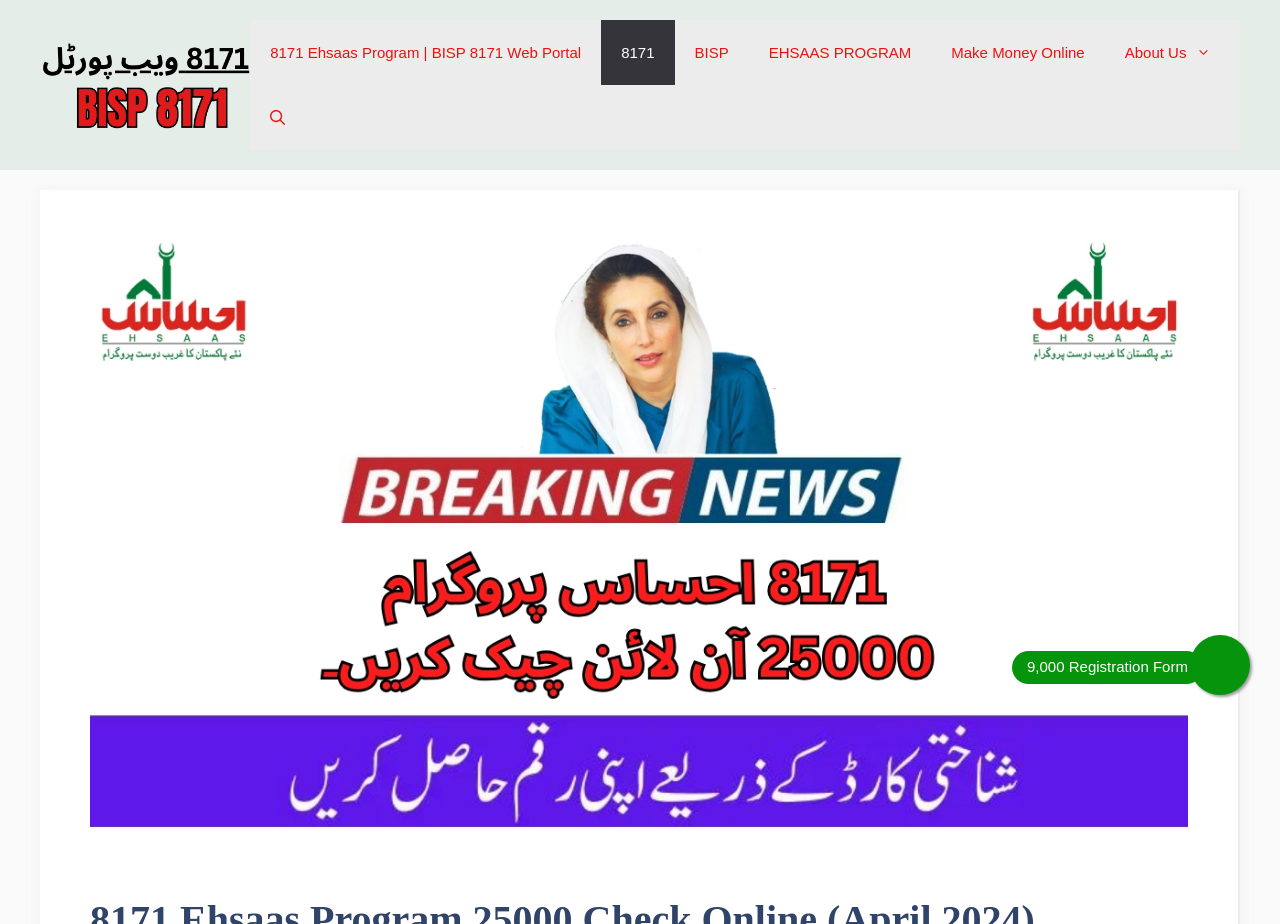Please identify the bounding box coordinates of the clickable region that I should interact with to perform the following instruction: "open search". The coordinates should be expressed as four float numbers between 0 and 1, i.e., [left, top, right, bottom].

[0.195, 0.092, 0.238, 0.162]